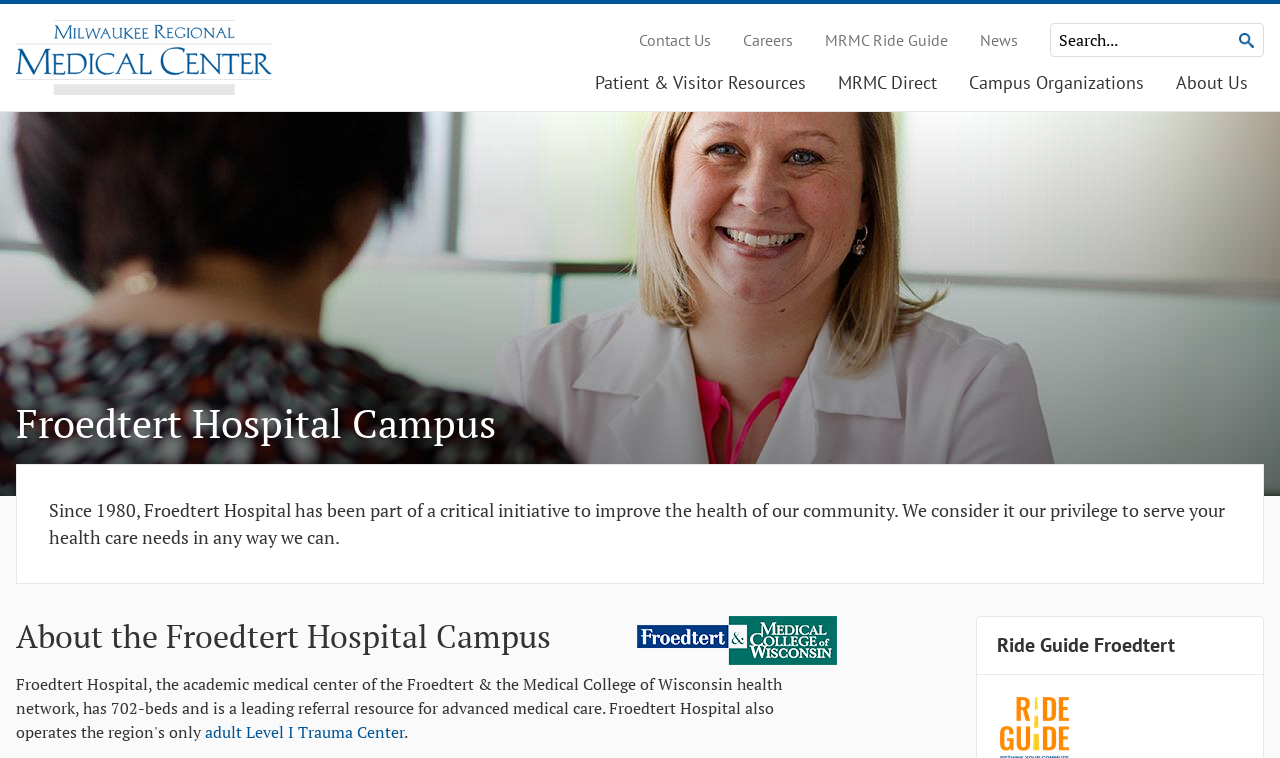Identify the bounding box coordinates of the clickable region required to complete the instruction: "Learn about the Froedtert Hospital Campus". The coordinates should be given as four float numbers within the range of 0 and 1, i.e., [left, top, right, bottom].

[0.012, 0.525, 0.988, 0.591]